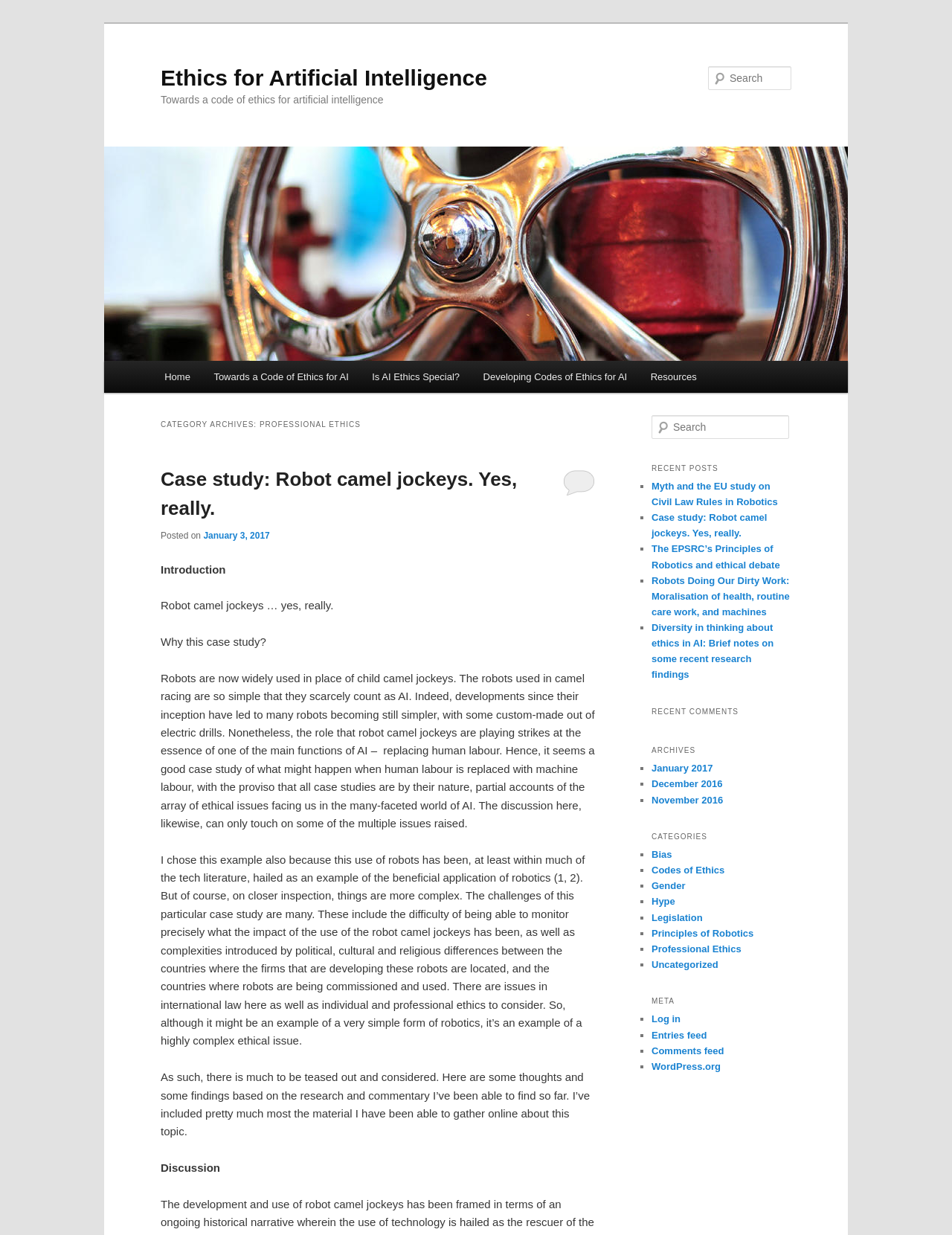Carefully examine the image and provide an in-depth answer to the question: How many recent posts are listed?

I can see a section titled 'RECENT POSTS' which lists 5 recent posts, each with a link and a brief description.